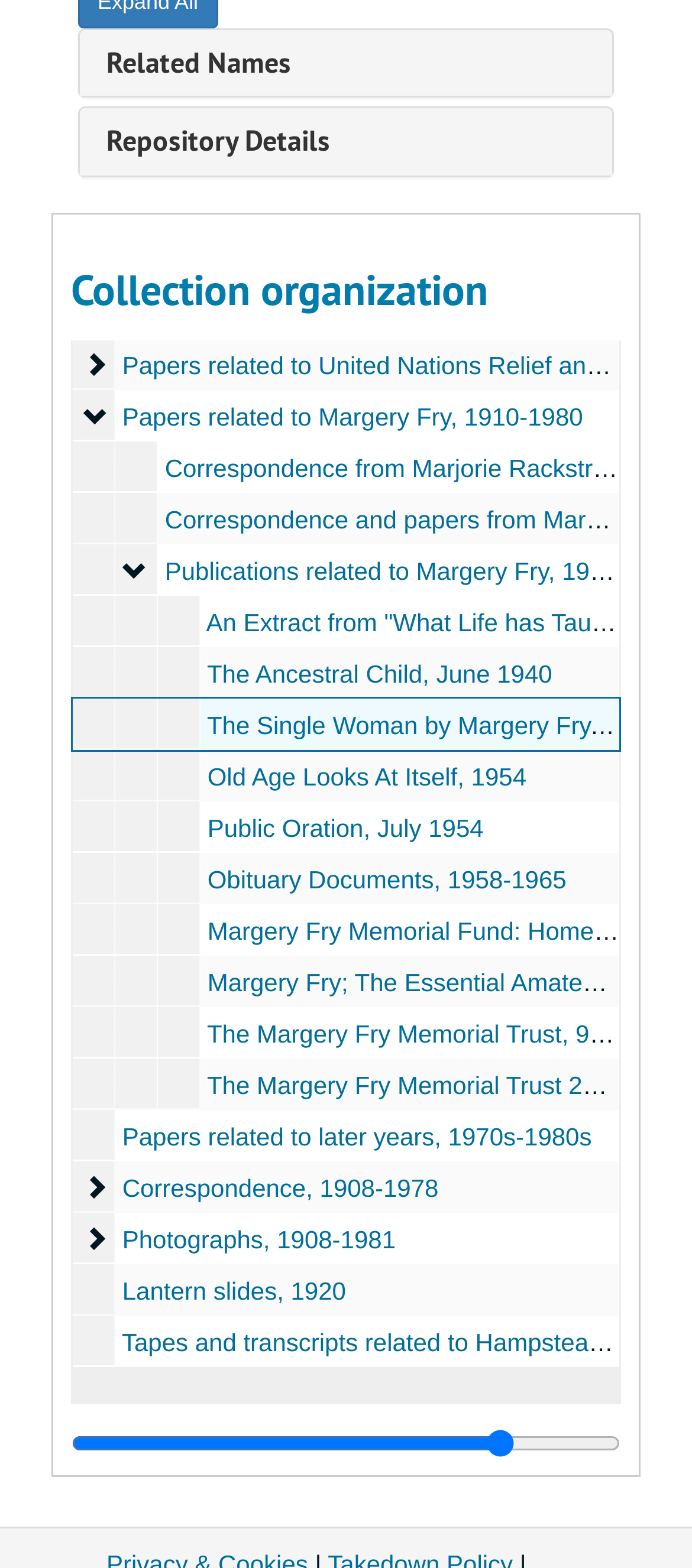Using the details from the image, please elaborate on the following question: What is the topic of the correspondence from Marjorie Rackstraw to Margery Fry?

I found the generic element 'Correspondence from Marjorie Rackstraw to Margery Fry', but there is no specific information about the topic of the correspondence.